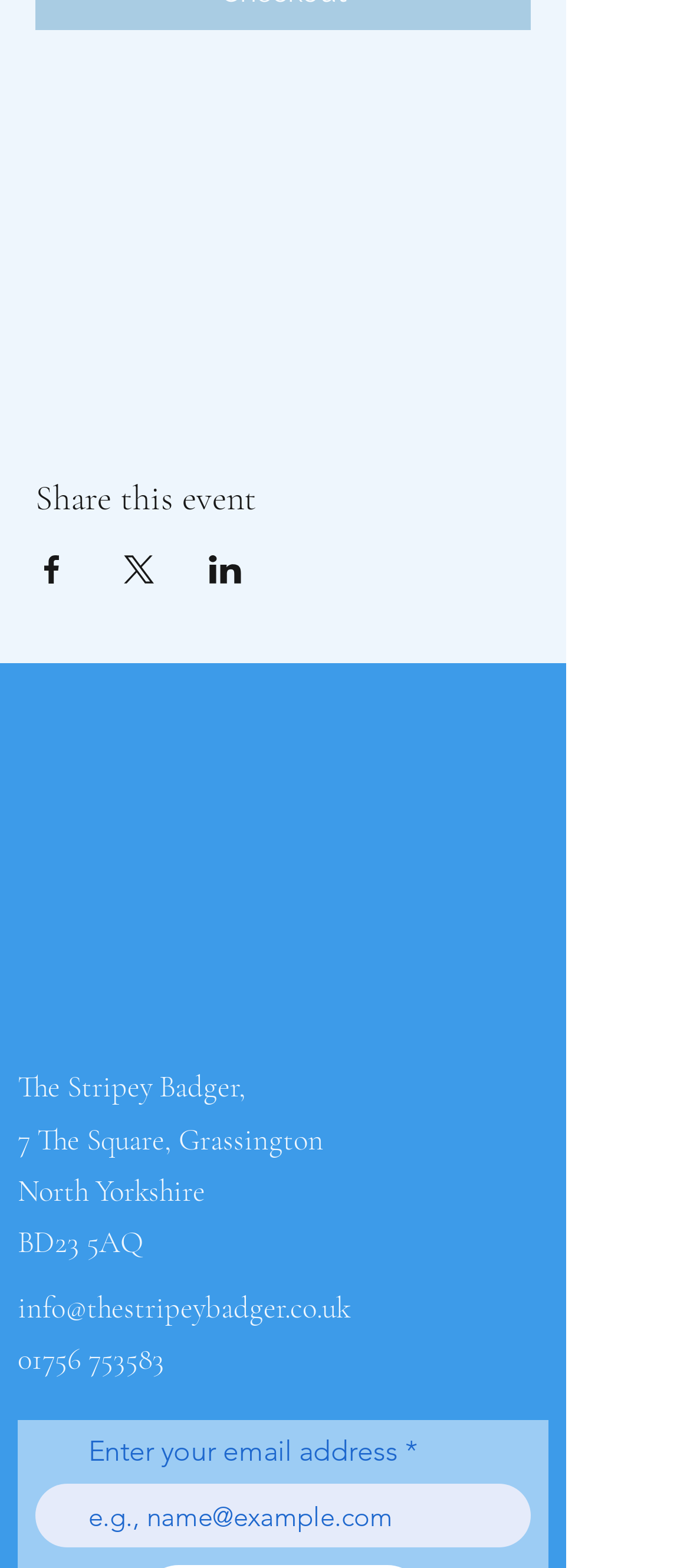Give a one-word or one-phrase response to the question: 
What is the name of the event location?

The Stripey Badger